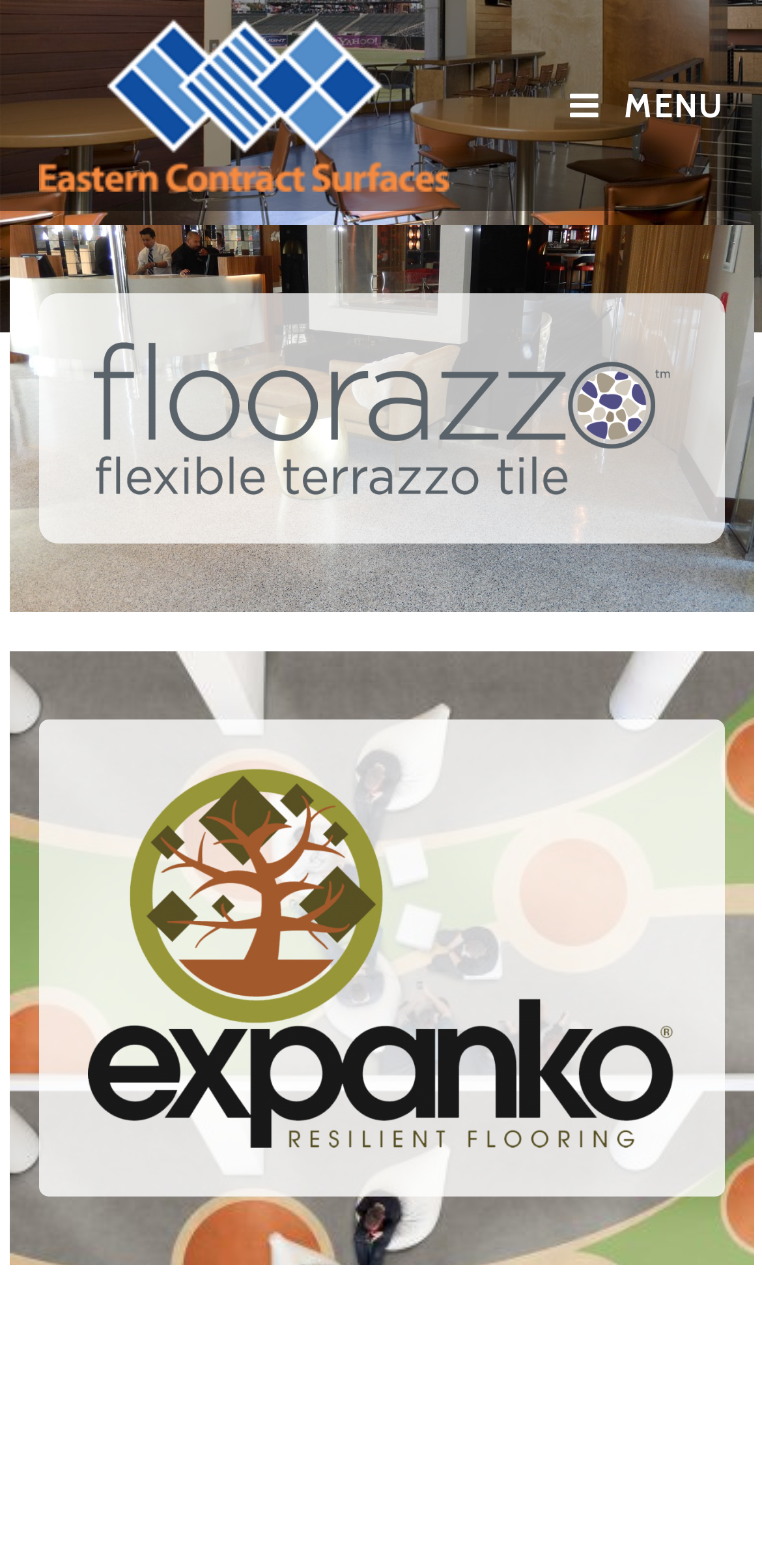Is the website focused on a specific industry?
Using the visual information from the image, give a one-word or short-phrase answer.

Yes